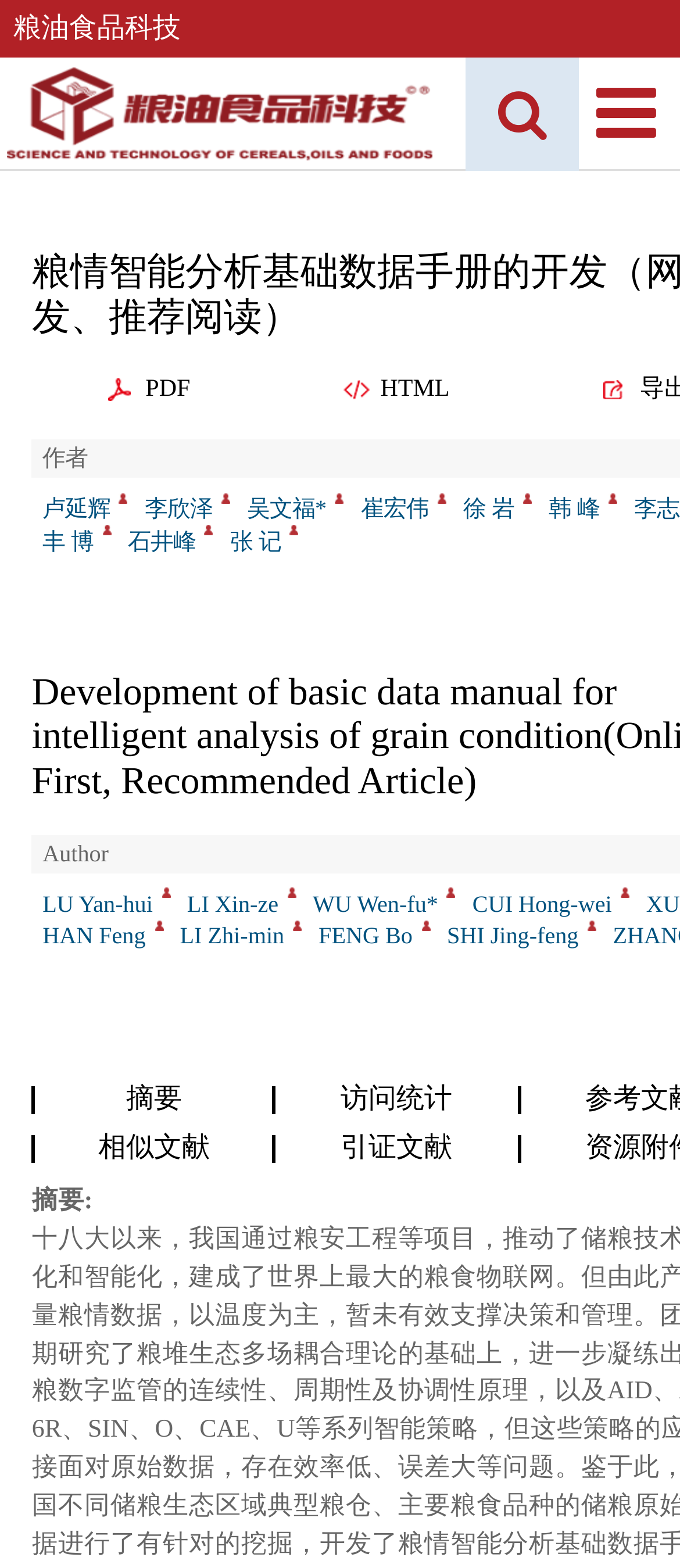What is the function of the '访问统计' section?
With the help of the image, please provide a detailed response to the question.

The '访问统计' section is likely used to display statistics related to visits or views of the webpage, providing information on its popularity or engagement.